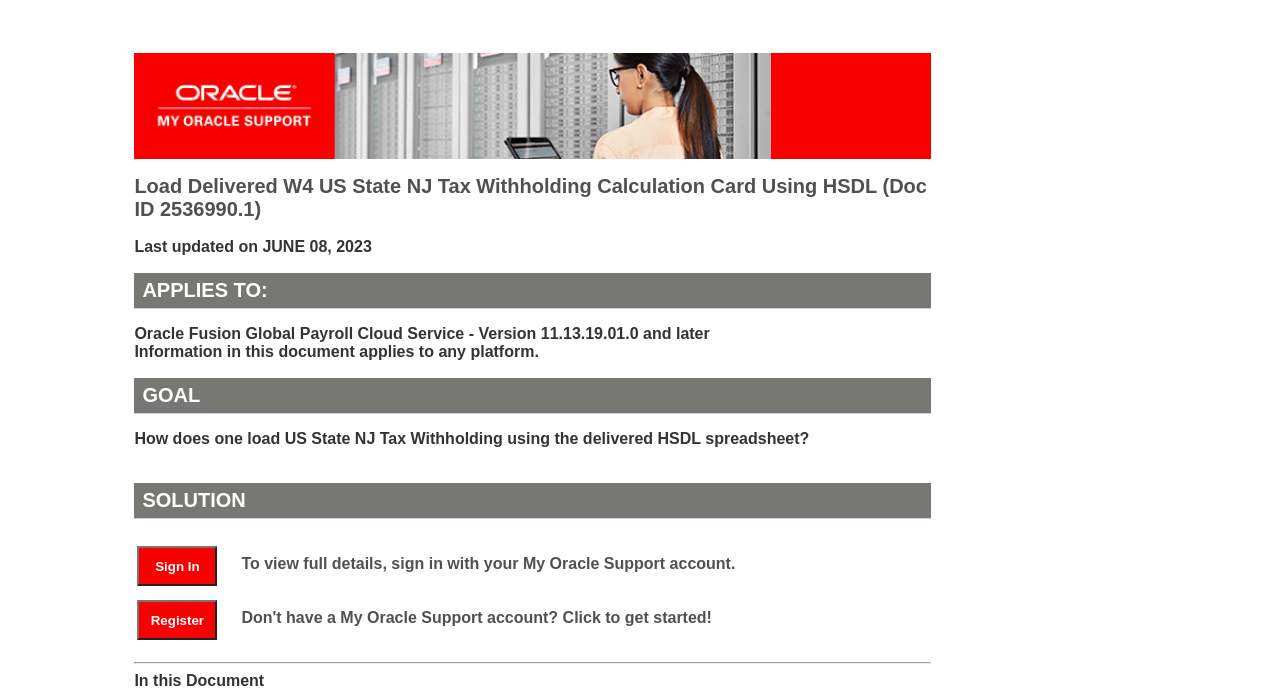What is the version of Oracle Fusion Global Payroll Cloud Service?
Utilize the image to construct a detailed and well-explained answer.

The version of Oracle Fusion Global Payroll Cloud Service is mentioned in the 'APPLIES TO' section of the webpage, which is 11.13.19.01.0 and later.